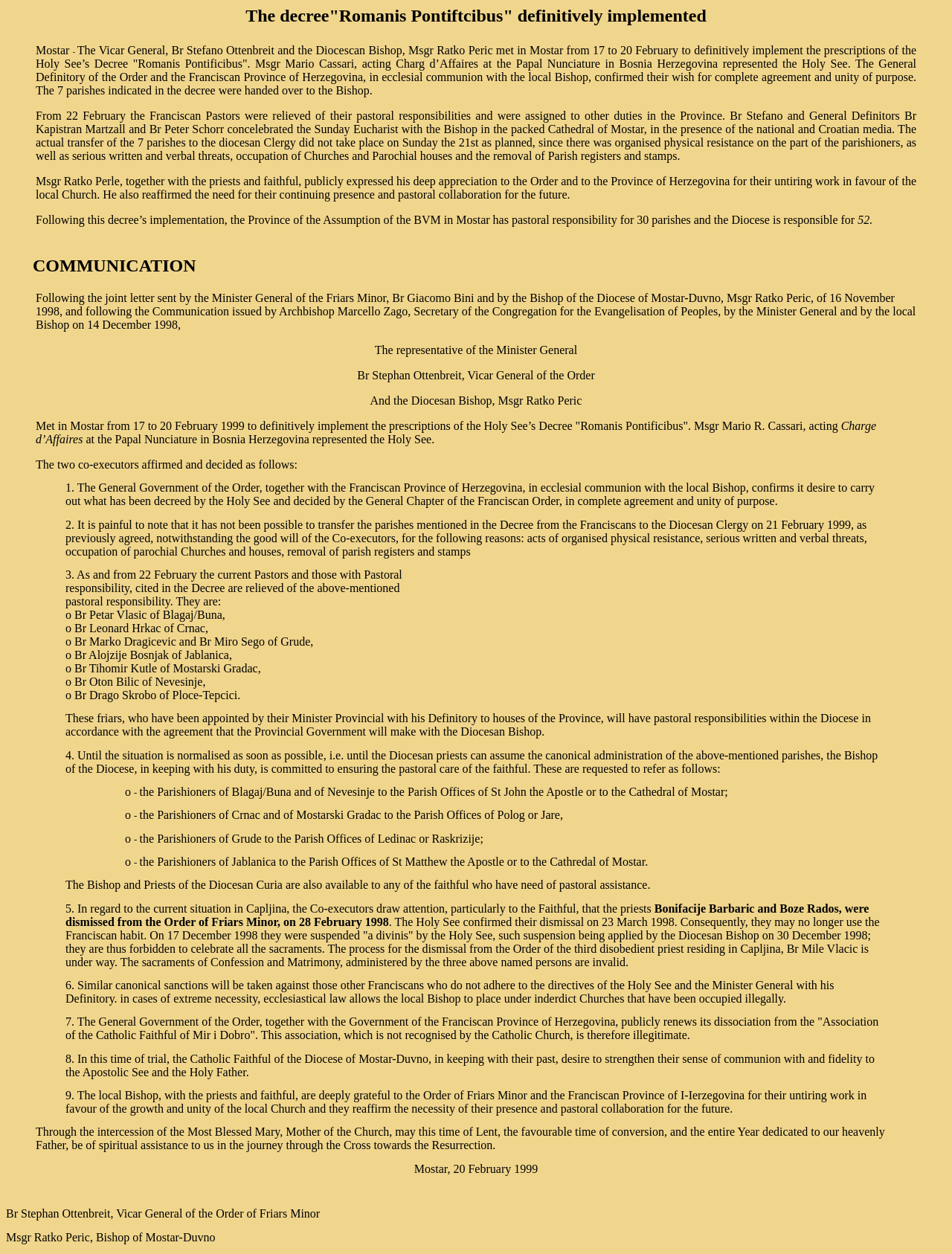Detail the webpage's structure and highlights in your description.

The webpage is about the decree "Romanis Pontificibus" and its implementation in the Diocese of Mostar-Duvno. At the top, there is a brief introduction to the decree, which definitively implemented the prescriptions of the Holy See.

Below the introduction, there is a blockquote section that provides more details about the meeting between the Vicar General of the Order, Br Stefano Ottenbreit, and the Diocesan Bishop, Msgr Ratko Peric, in Mostar from 17 to 20 February 1999. The meeting aimed to implement the decree, and Msgr Mario Cassari, acting Chargé d'Affaires at the Papal Nunciature in Bosnia Herzegovina, represented the Holy See.

The webpage then describes the outcome of the meeting, including the transfer of 7 parishes from the Franciscan Order to the Diocesan Clergy, and the relief of Franciscan Pastors from their pastoral responsibilities. There is also a mention of the physical resistance and threats from parishioners, which prevented the transfer of parishes on the planned date.

The webpage continues with a series of blockquote sections, each outlining specific points agreed upon by the co-executors, including the confirmation of the desire to carry out the decree, the transfer of parishes, and the relief of Franciscan Pastors. There are also mentions of the appointment of new priests, the pastoral care of the faithful, and the canonical sanctions against disobedient Franciscans.

Towards the bottom of the webpage, there is a section expressing gratitude to the Order of Friars Minor and the Franciscan Province of Herzegovina for their work in favor of the local Church, and reaffirming the necessity of their presence and pastoral collaboration for the future.

The webpage concludes with a message of spiritual assistance and a prayer through the intercession of the Most Blessed Mary, Mother of the Church. The final section includes the signatures of Br Stephan Ottenbreit, Vicar General of the Order of Friars Minor, and Msgr Ratko Peric, Bishop of Mostar-Duvno, dated 20 February 1999.